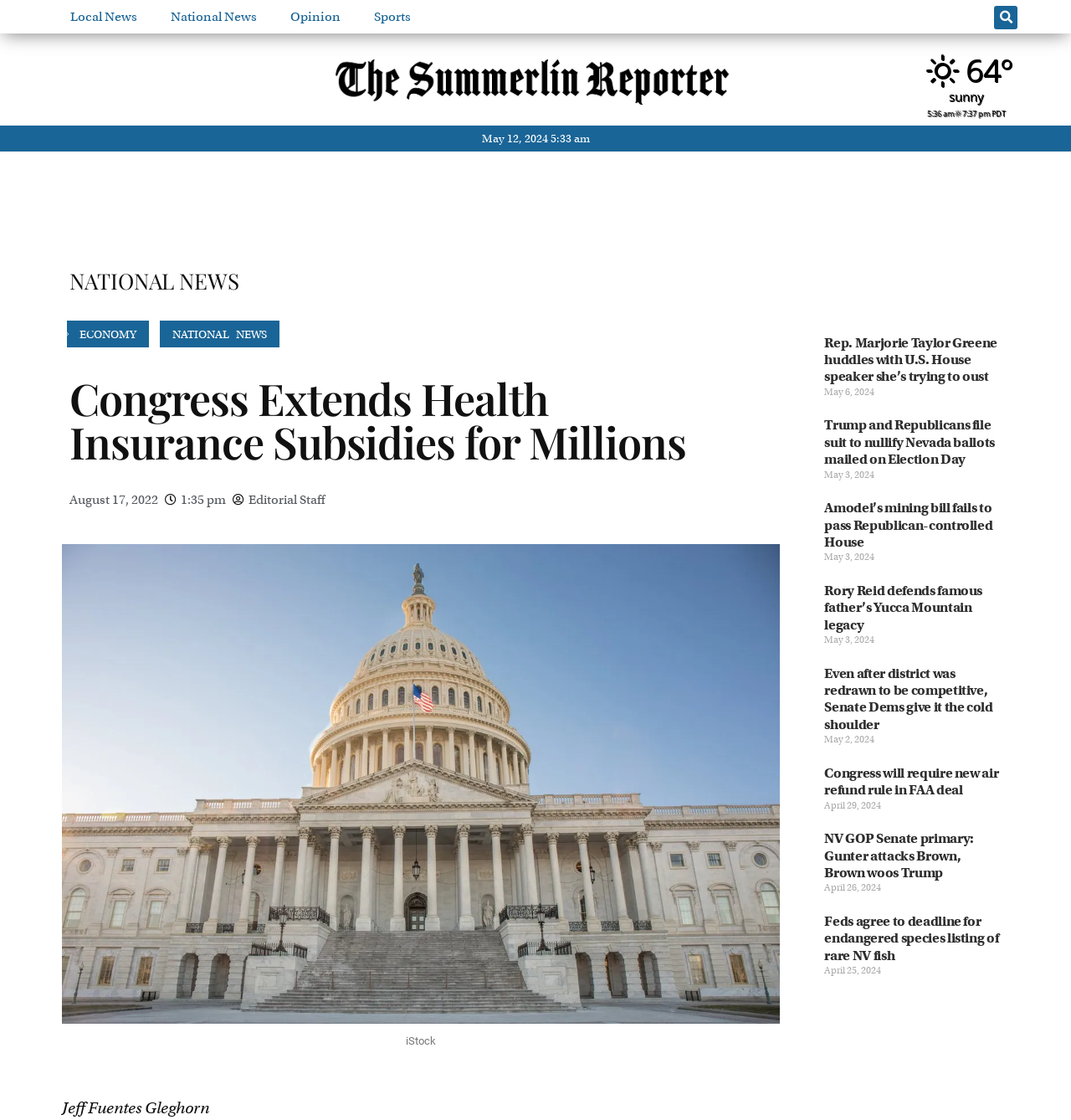Can you find the bounding box coordinates of the area I should click to execute the following instruction: "Read local news"?

[0.05, 0.007, 0.144, 0.022]